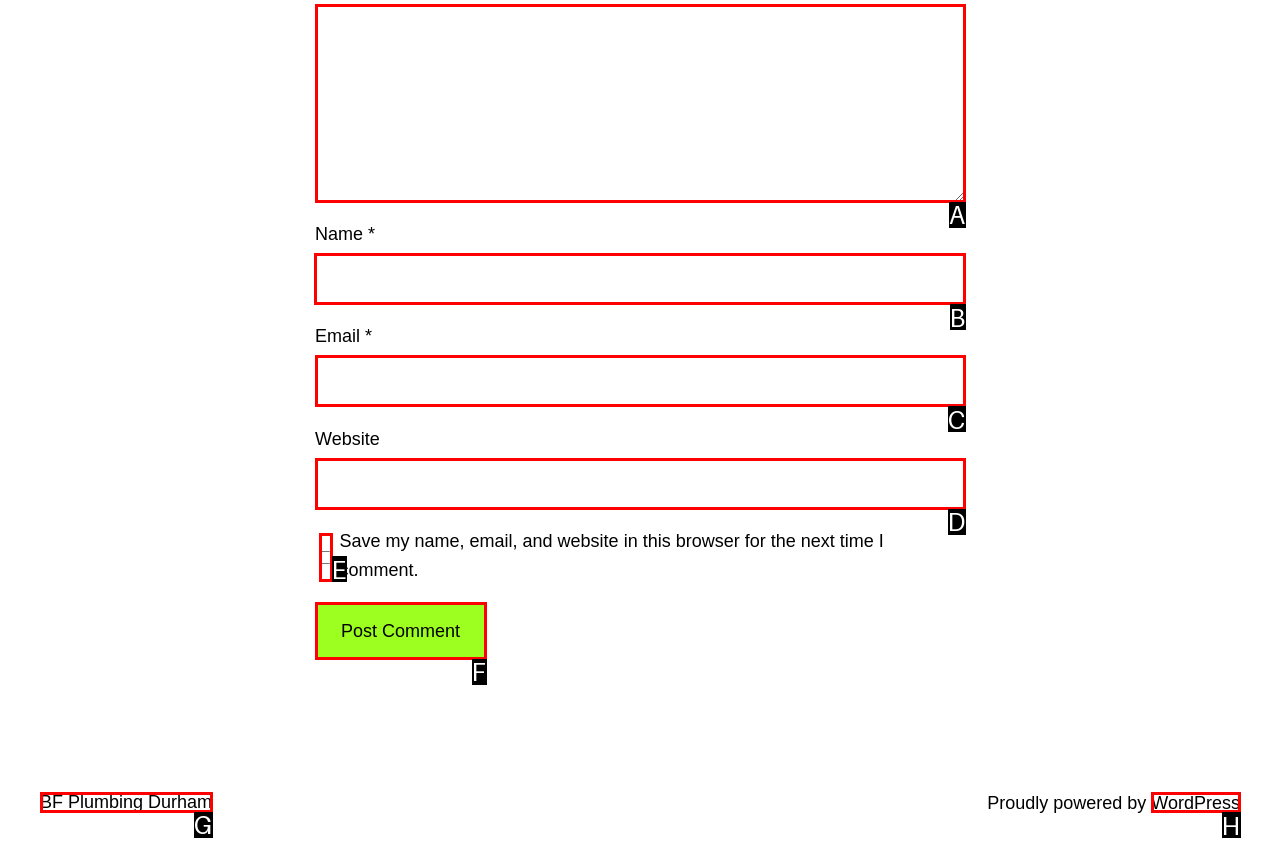Identify the correct option to click in order to complete this task: Type your name
Answer with the letter of the chosen option directly.

B